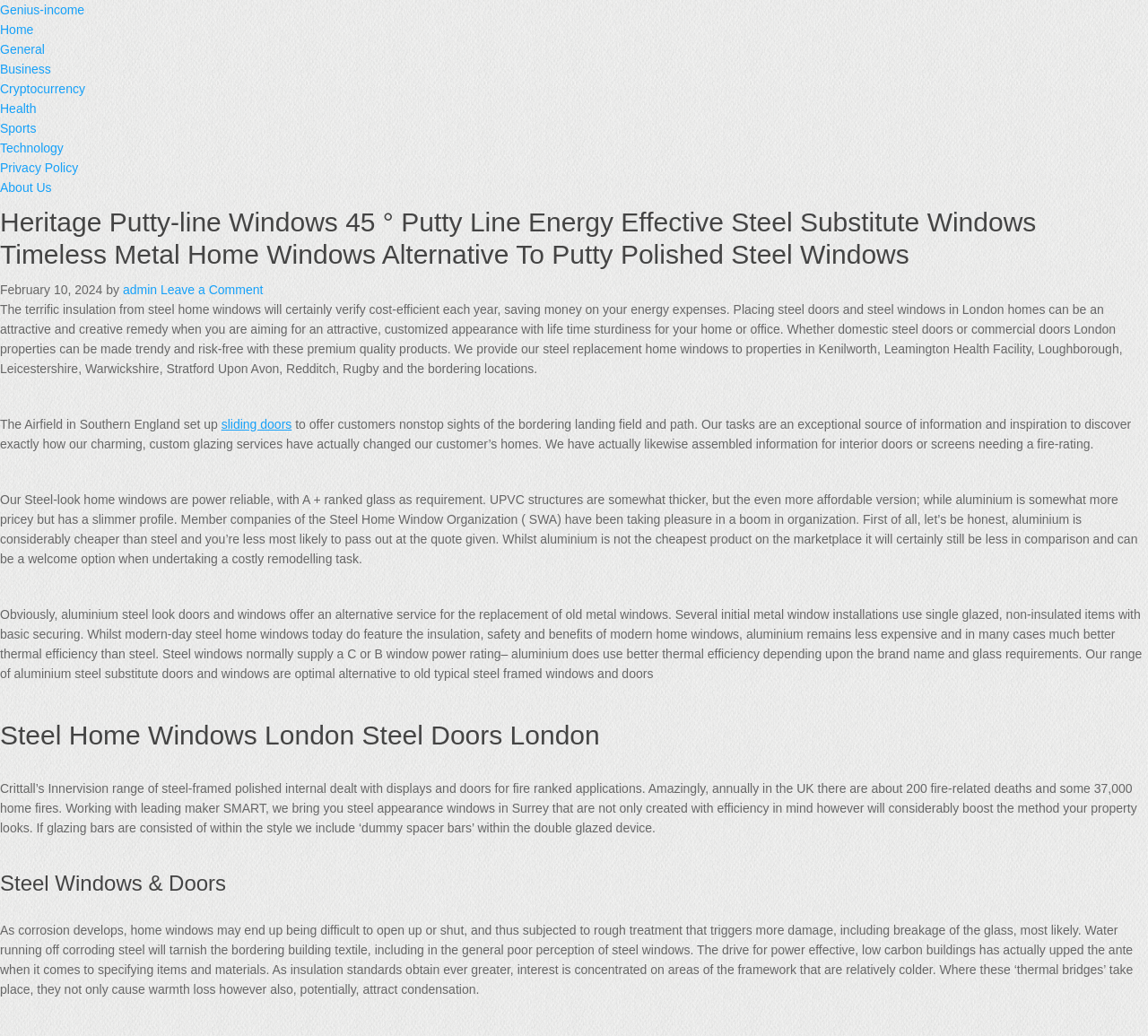What is the purpose of 'dummy spacer bars' in steel windows?
Provide an in-depth answer to the question, covering all aspects.

According to the text, 'if glazing bars are consisted of within the style we include ‘dummy spacer bars’ within the double glazed device' for fire-rated applications, implying that the purpose of 'dummy spacer bars' is to enable fire-rated applications.